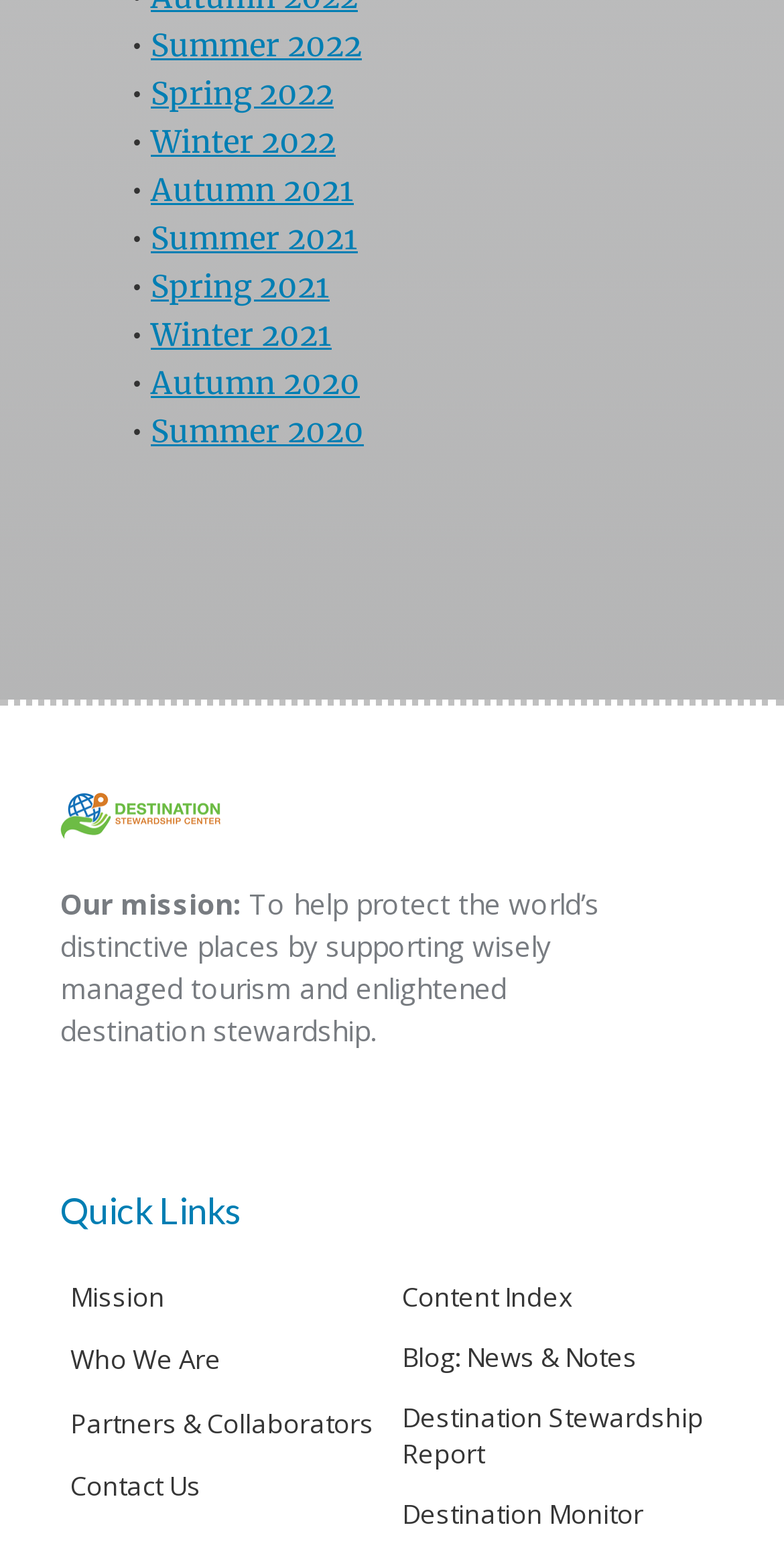Could you specify the bounding box coordinates for the clickable section to complete the following instruction: "Go to Quick Links"?

[0.077, 0.761, 0.923, 0.784]